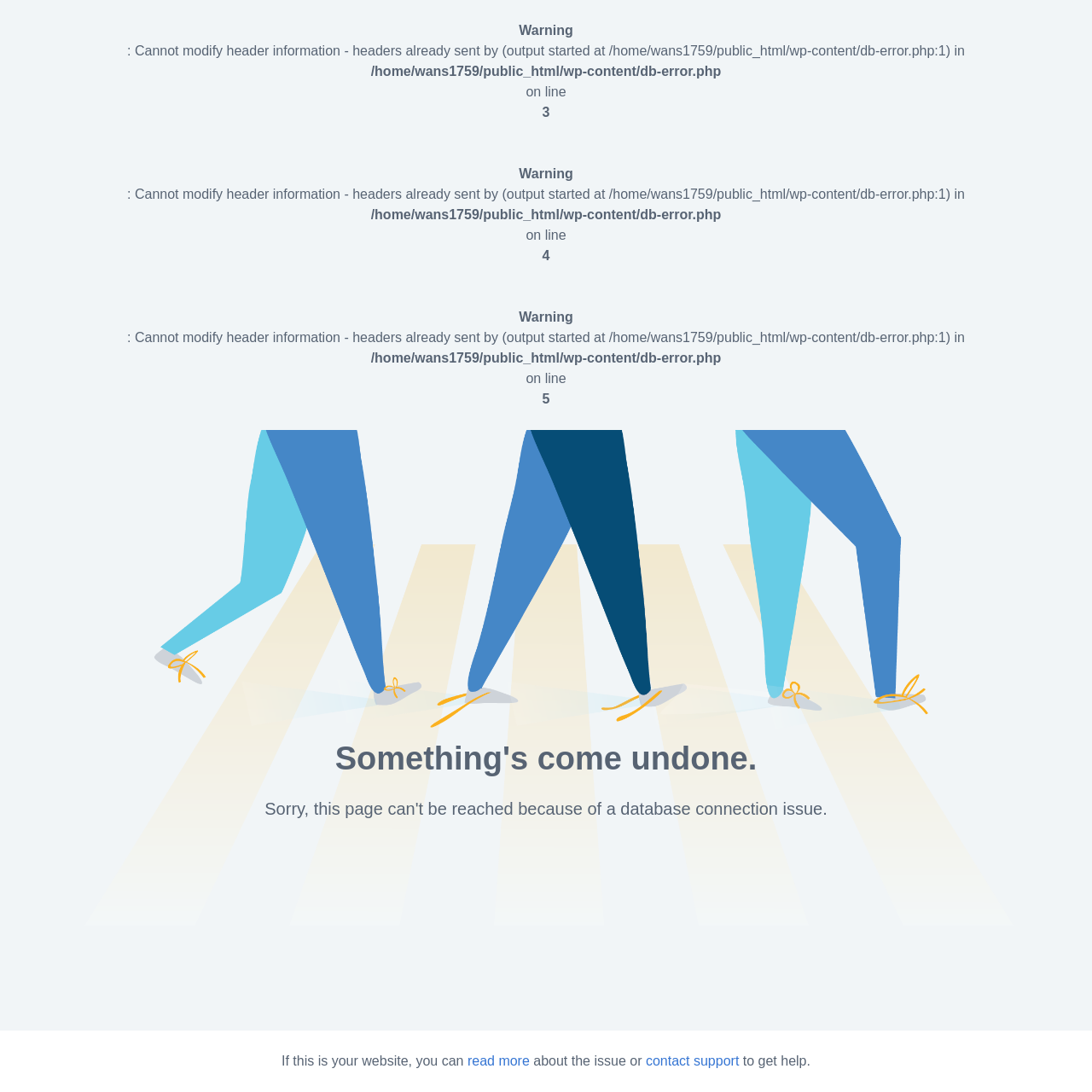Offer a detailed account of what is visible on the webpage.

The webpage appears to be an error page, displaying a series of warning messages related to a database connection issue. At the top of the page, there is a prominent warning message with the text "Warning" in a relatively large font size. Below this warning message, there are three blocks of text, each containing a similar error message describing the issue with header information and the file path where the error occurred. These blocks of text are stacked vertically, with the "on line" text appearing below each error message.

To the right of the error messages, there is a smaller "Warning" text, followed by the number "4". Below this, there is another "Warning" text, followed by a similar error message and "on line" text.

The main content area of the page is divided into two sections. The top section contains a heading with the text "Something's come undone." in a relatively large font size. The bottom section contains a paragraph of text that starts with "If this is your website, you can" and provides links to "read more" about the issue or "contact support" to get help. The links are placed inline with the text, with "read more" appearing after "can" and "contact support" appearing after "about the issue or".